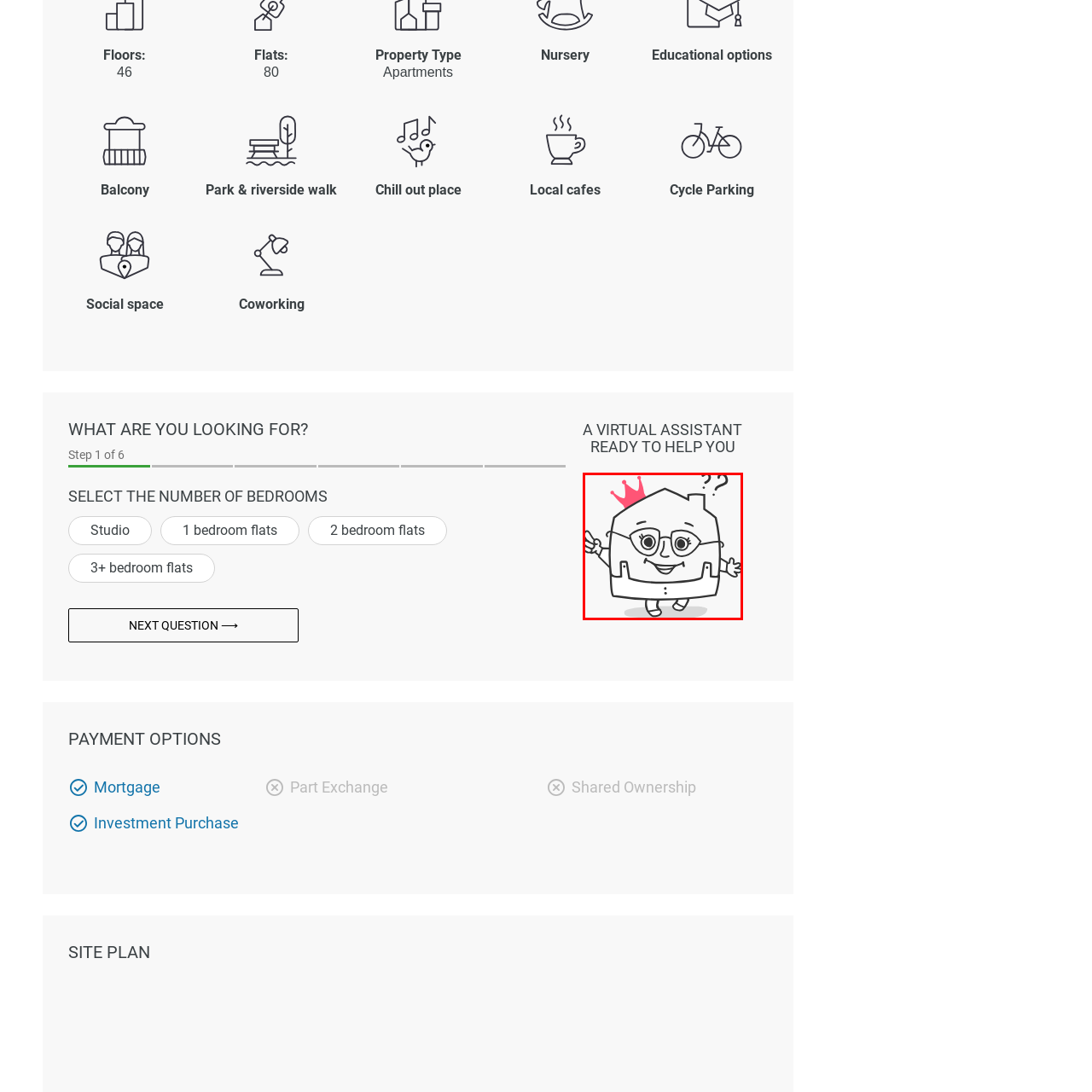Look at the photo within the red outline and describe it thoroughly.

The image features an animated character designed to represent a virtual assistant. The character has a friendly, cartoonish demeanor, wearing glasses and a pink crown, which adds a playful touch. With a cheerful expression, it gestures with one hand raised, possibly indicating readiness to assist or answer questions. The character's body is shaped like a simplistic house, further emphasizing the theme of guidance related to property or real estate. The light-hearted design and questioning expression (depicted by the raised eyebrows and a puzzled look) suggest that this virtual assistant is approachable and eager to help users navigate their inquiries.